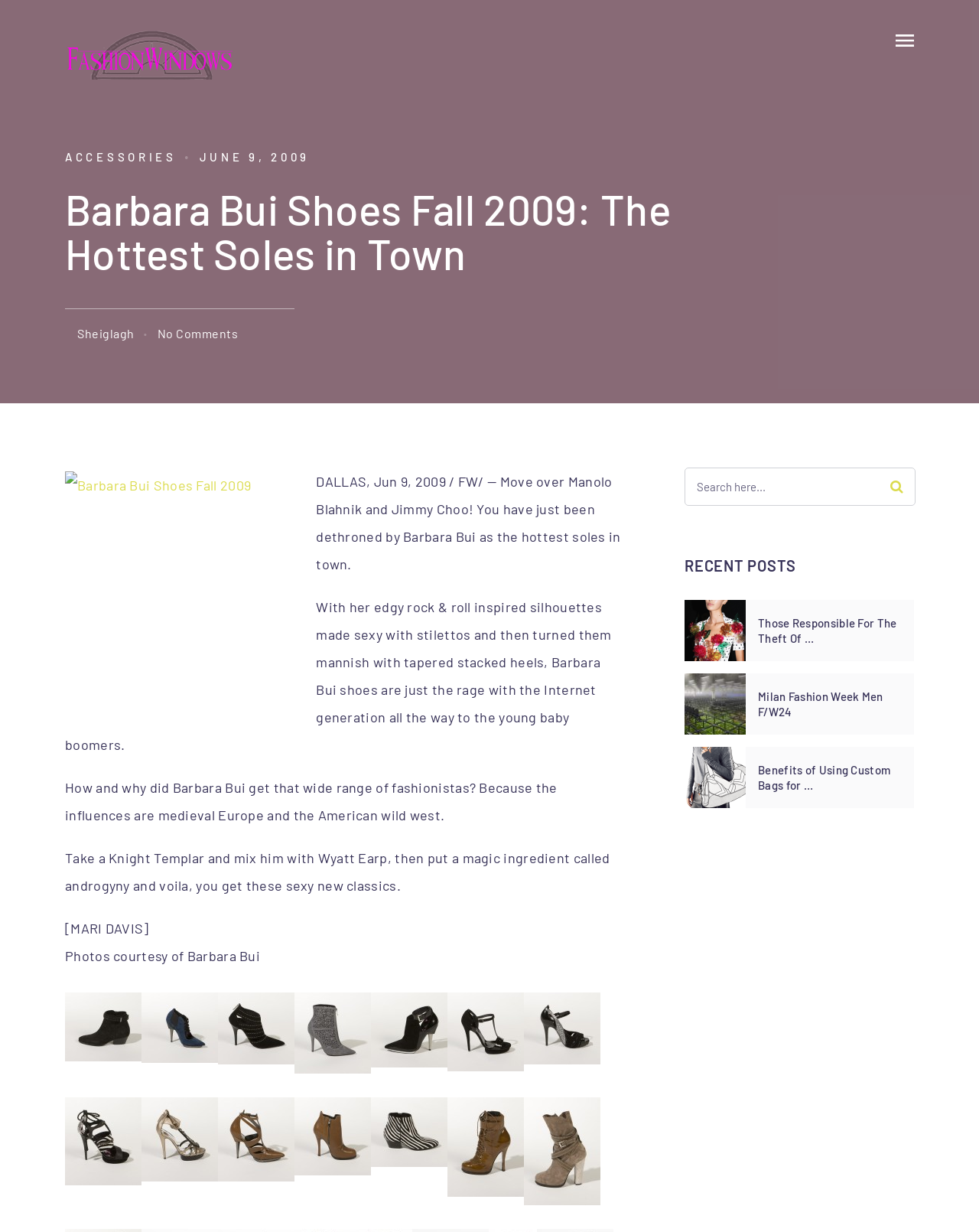Respond concisely with one word or phrase to the following query:
What is the inspiration behind Barbara Bui's designs?

Medieval Europe and American wild west